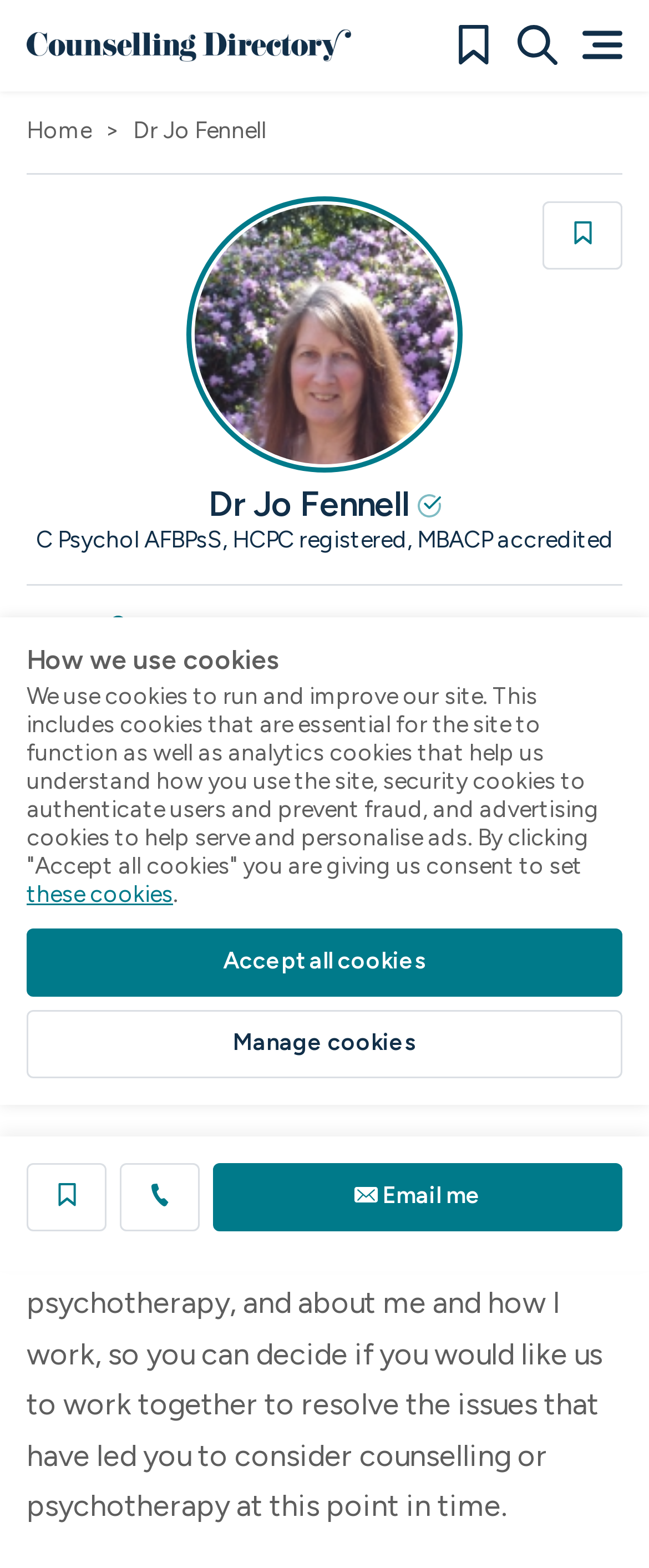Provide a one-word or short-phrase response to the question:
What is the counsellor's location?

Southampton, Hampshire, SO30 4AY